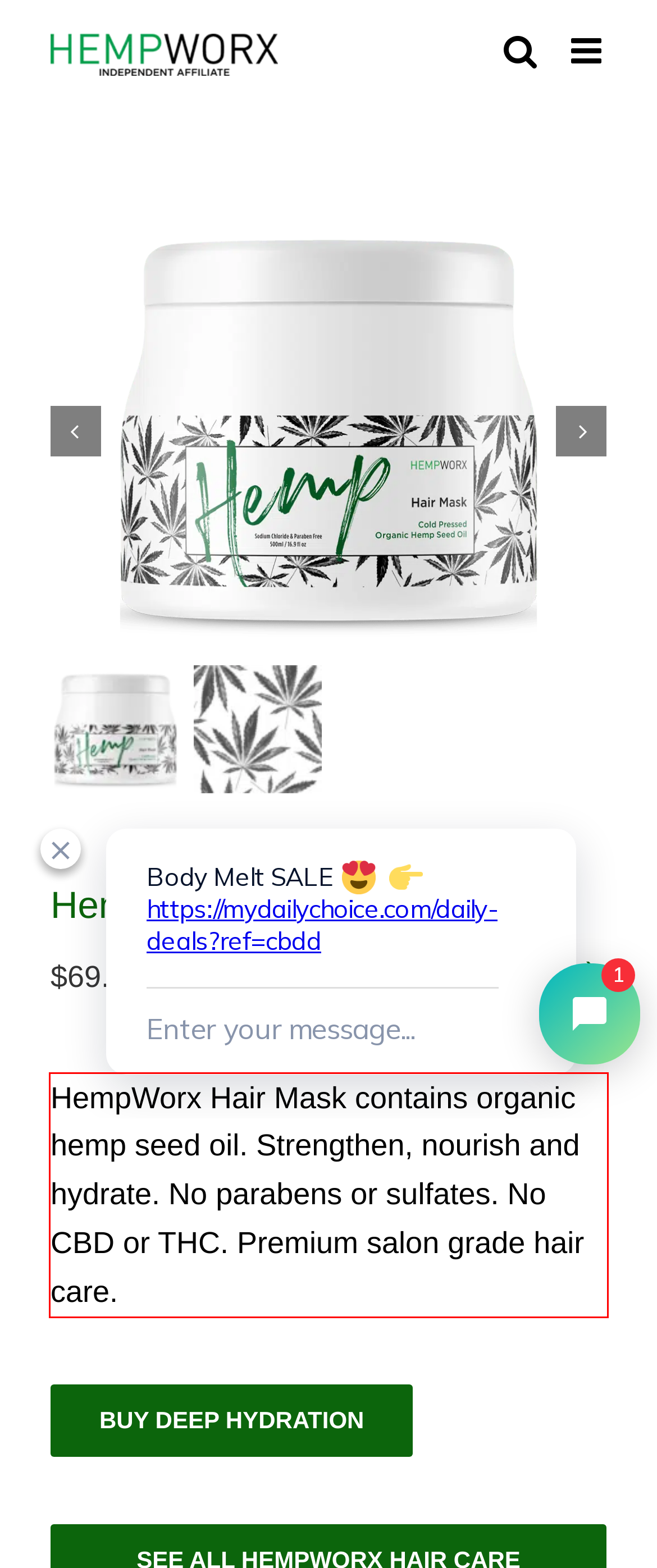You are looking at a screenshot of a webpage with a red rectangle bounding box. Use OCR to identify and extract the text content found inside this red bounding box.

HempWorx Hair Mask contains organic hemp seed oil. Strengthen, nourish and hydrate. No parabens or sulfates. No CBD or THC. Premium salon grade hair care.